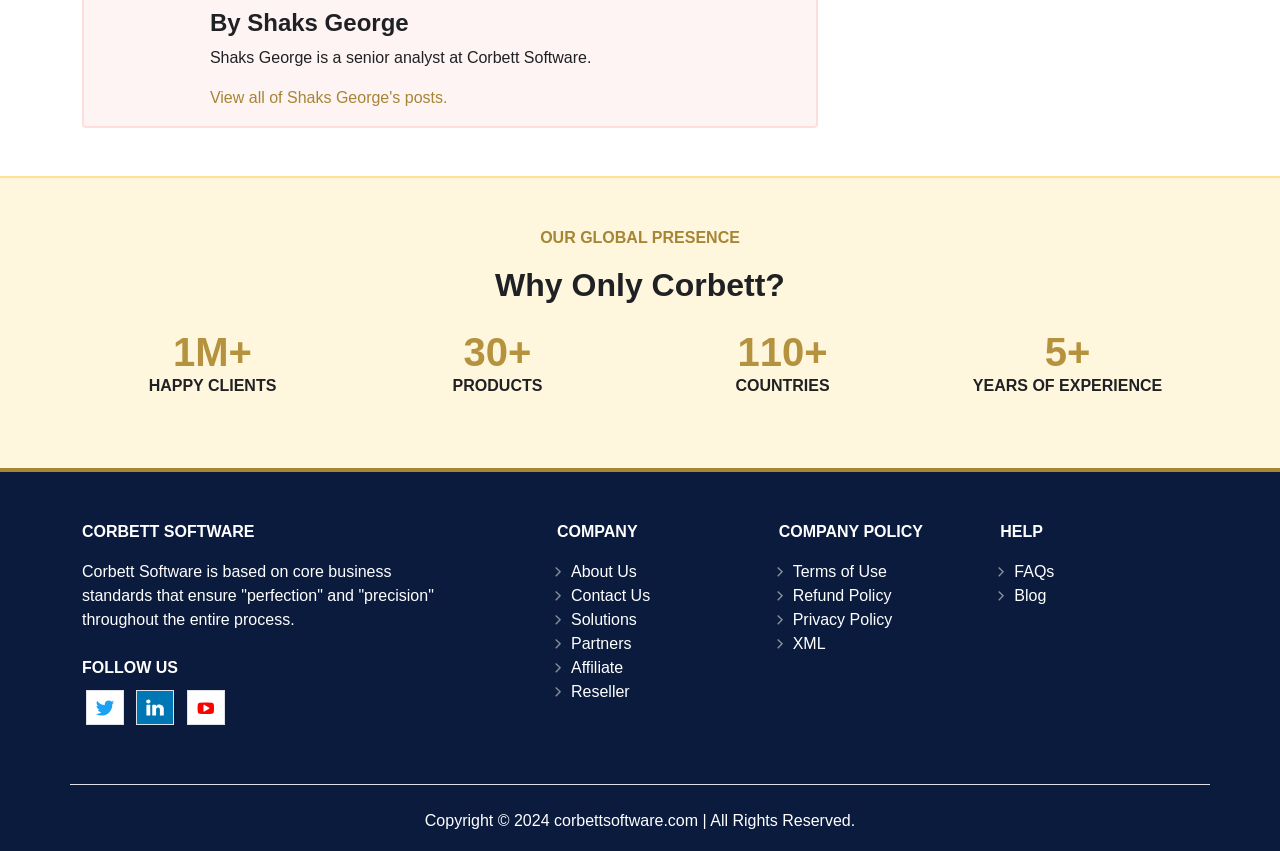Carefully examine the image and provide an in-depth answer to the question: What is the name of the company?

The company name is mentioned in the text 'CORBETT SOFTWARE' which is located at the top of the webpage.